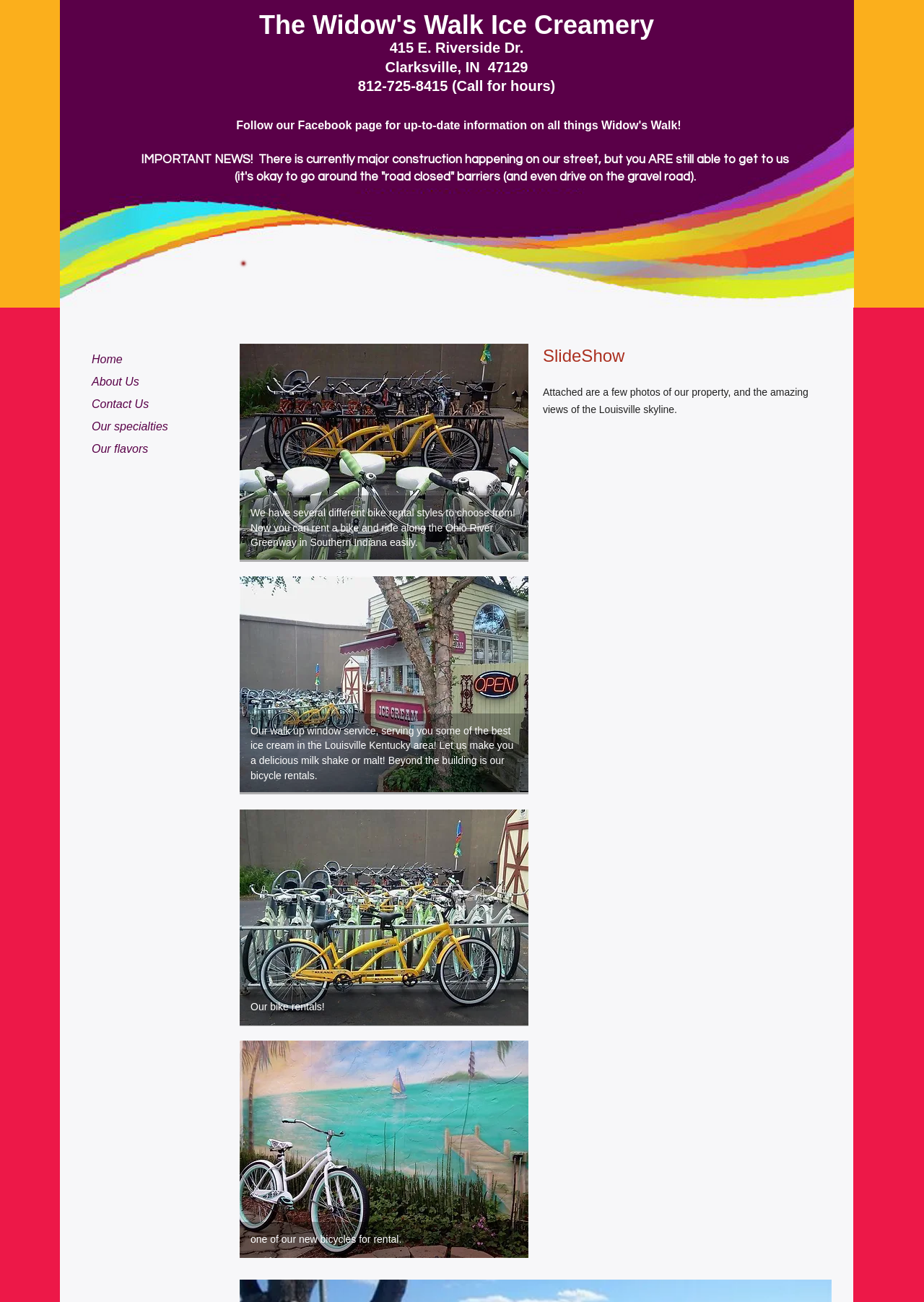Please predict the bounding box coordinates (top-left x, top-left y, bottom-right x, bottom-right y) for the UI element in the screenshot that fits the description: Home

[0.091, 0.268, 0.14, 0.284]